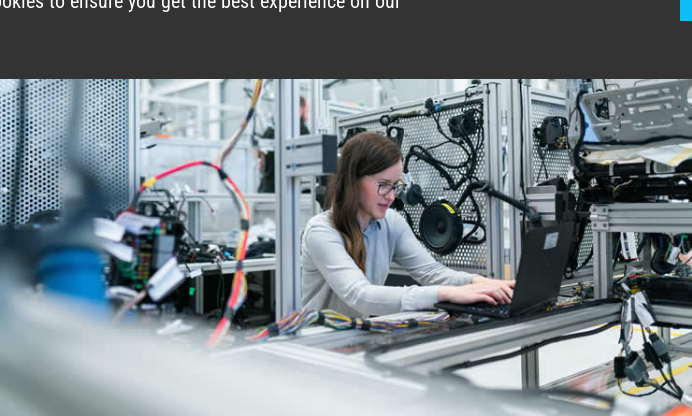What is the environment filled with?
Based on the visual, give a brief answer using one word or a short phrase.

electronic components and tools